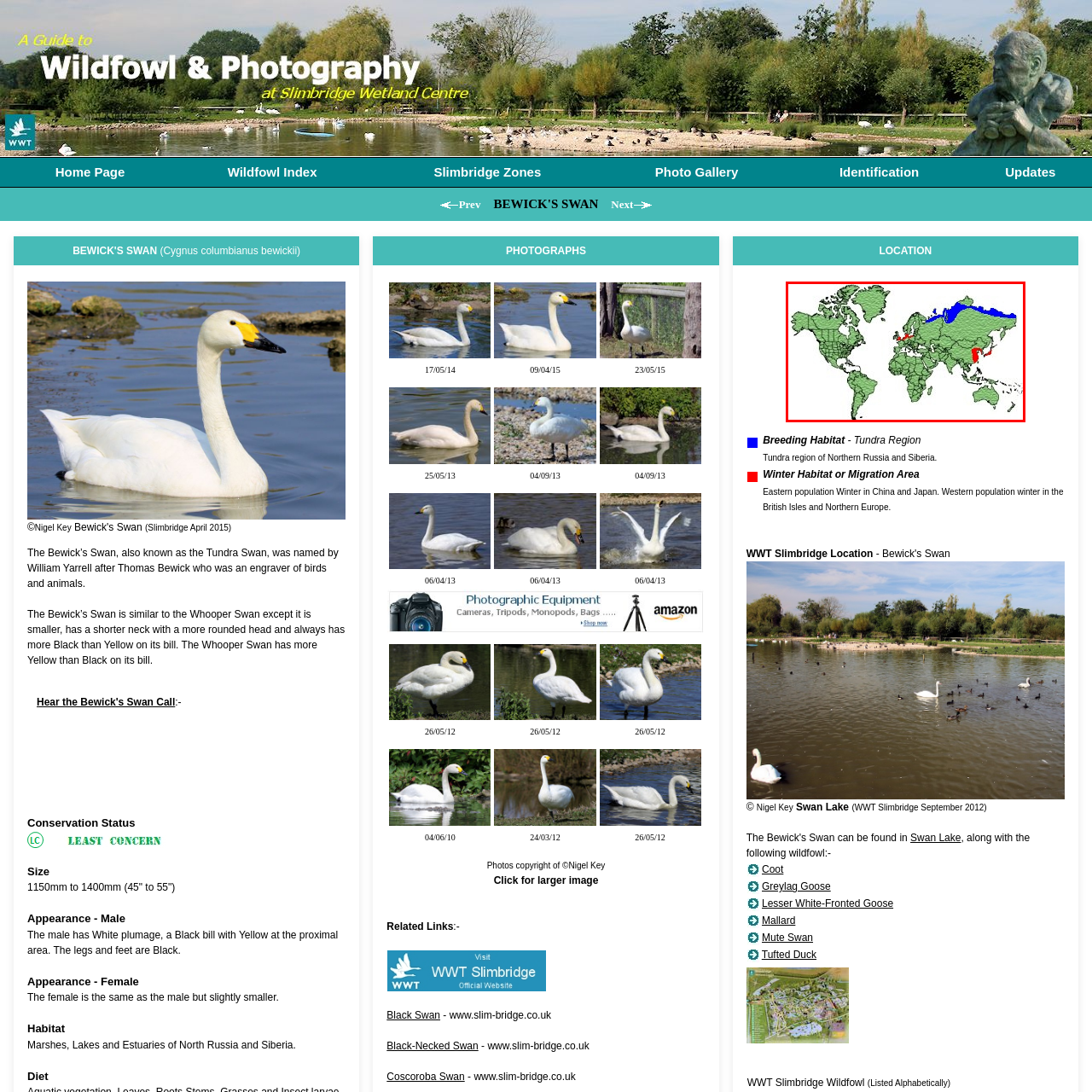Look at the region marked by the red box and describe it extensively.

The image depicts a world map highlighting the regions relevant to the Bewick's Swan (Cygnus columbianus bewickii), a species known for its migratory patterns. The map is color-coded to indicate various geographic locations: the blue area represents the breeding range of the swan, primarily covering parts of northern Europe and Asia, while the red areas outline its migratory and wintering sites. This visual representation provides insight into the habitats and migratory routes crucial for the conservation and study of the Bewick's Swan, emphasizing the importance of marshes, lakes, and estuaries in its life cycle.